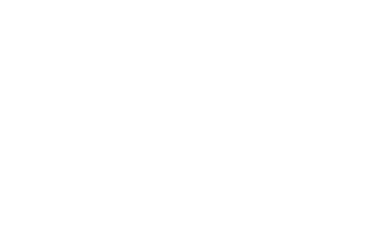Please look at the image and answer the question with a detailed explanation: What is the significance of the Air Jordan line?

According to the caption, the Air Jordan line is known for its iconic design and cultural significance in sneaker fashion, which continues to attract sneaker enthusiasts and collectors.